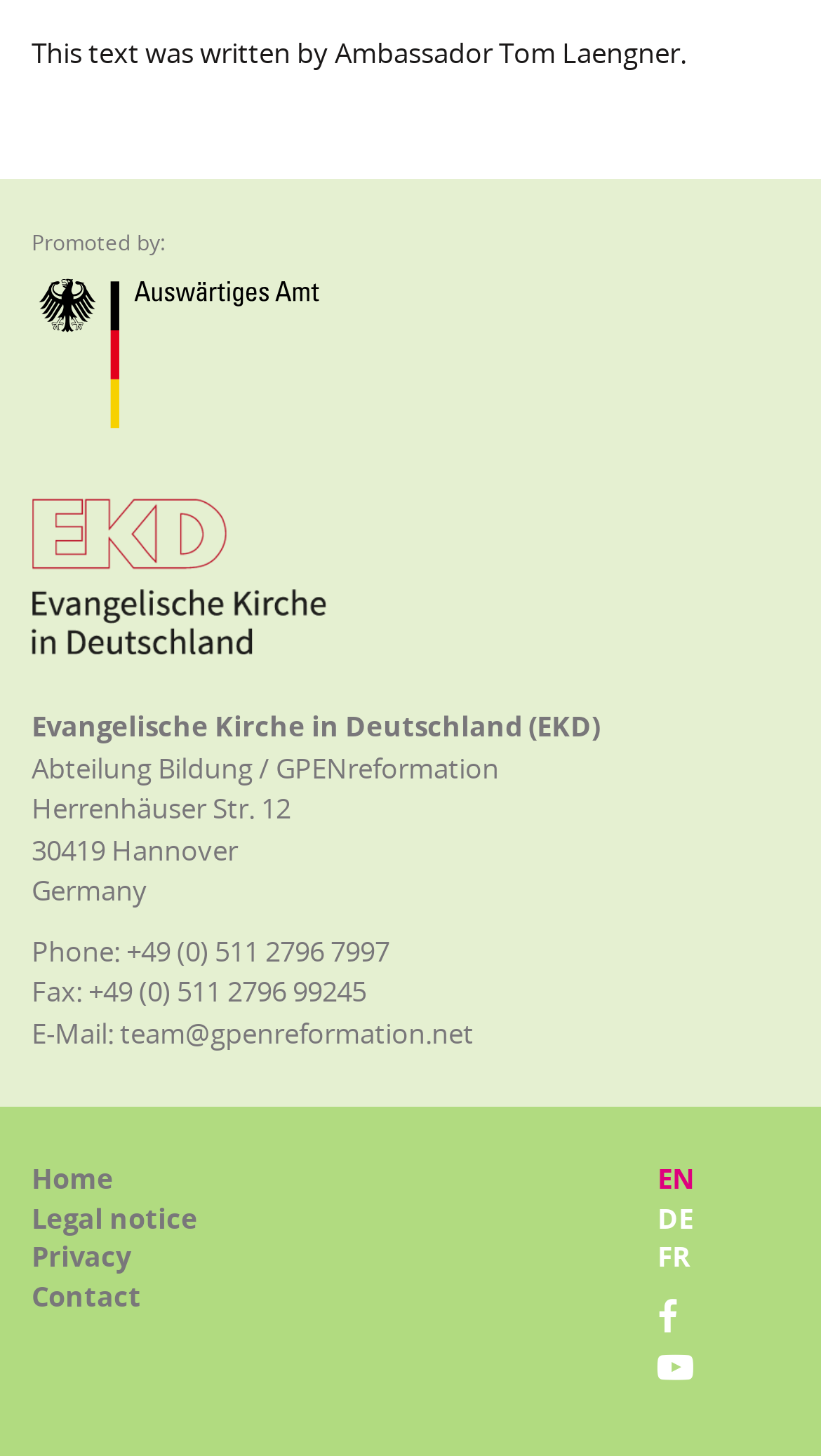Locate the bounding box coordinates of the clickable area to execute the instruction: "Visit the contact page". Provide the coordinates as four float numbers between 0 and 1, represented as [left, top, right, bottom].

[0.038, 0.877, 0.172, 0.903]